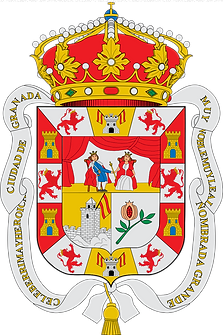Explain the details of the image you are viewing.

The image depicts the coat of arms of the city of Granada, Spain, which features a vibrant design rich in historical significance. Dominating the crest is a crowned shield, symbolizing the royal heritage of the city. At the center, two figures, representing the Catholic Monarchs, are shown in a dramatic pose, flanked by elements that signify Granada’s storied past. 

The shield includes a prominent depiction of a pomegranate, an emblematic fruit associated with the city, symbolizing fertility and abundance. Surrounding this central motif are ornate elements including castles, lions, and additional heraldic symbols that reflect Granada’s noble history. The elaborate crown atop the shield further emphasizes the city's importance, linking it to the monarchy. 

Overall, the coat of arms serves not only as a representation of Granada but also as a reminder of its cultural and historical heritage, encapsulating the spirit of a city that has played a crucial role in Spanish history.